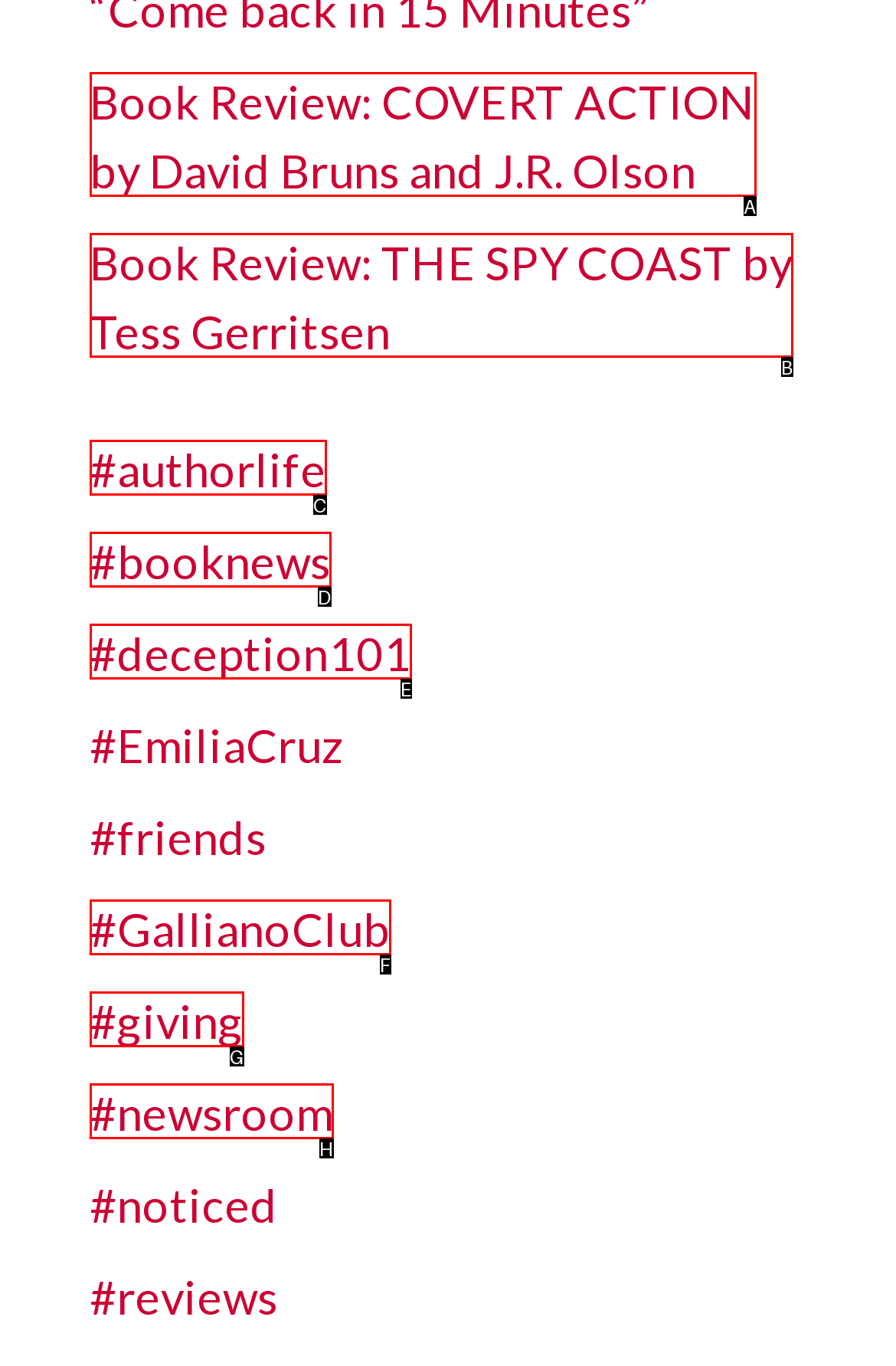Decide which HTML element to click to complete the task: Read book review of COVERT ACTION Provide the letter of the appropriate option.

A